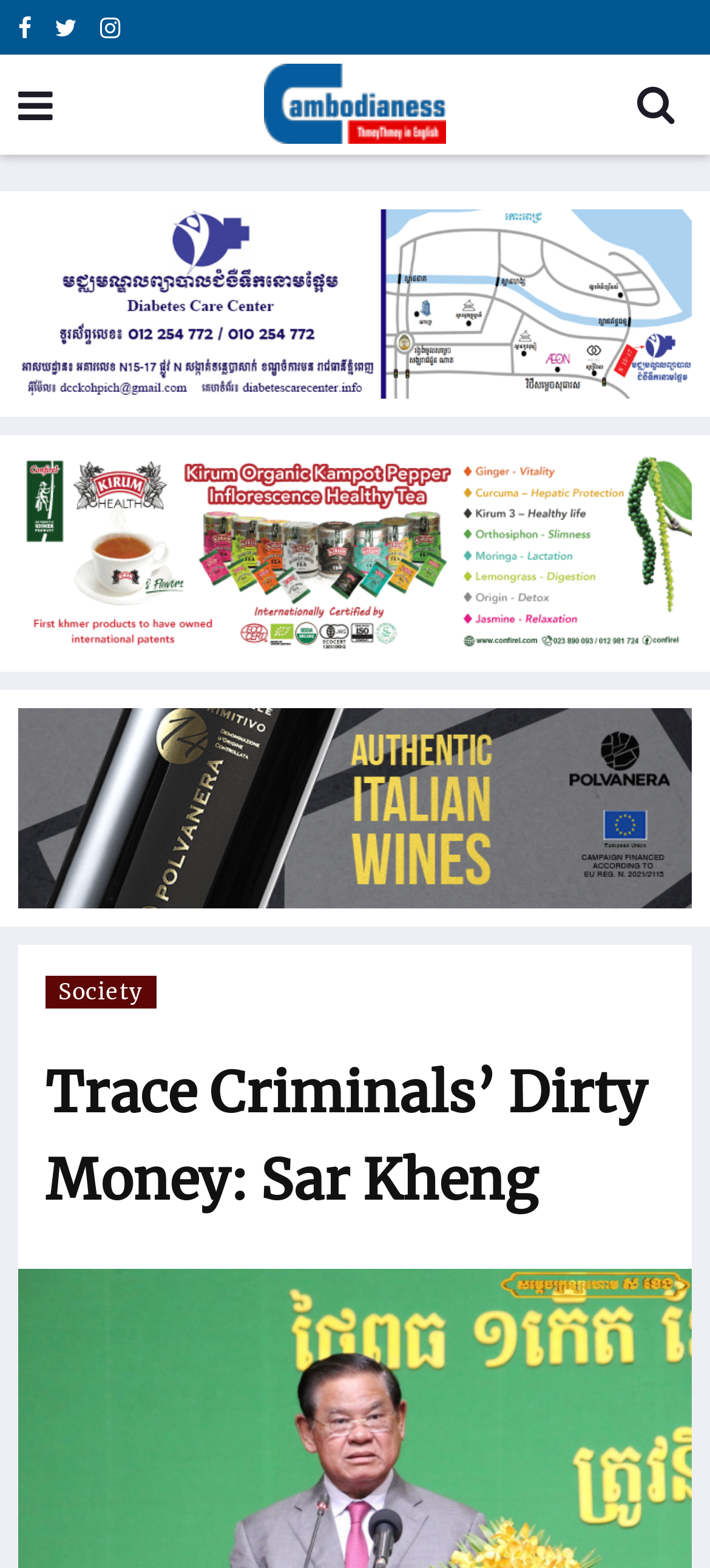Given the element description: "Society", predict the bounding box coordinates of the UI element it refers to, using four float numbers between 0 and 1, i.e., [left, top, right, bottom].

[0.064, 0.622, 0.219, 0.643]